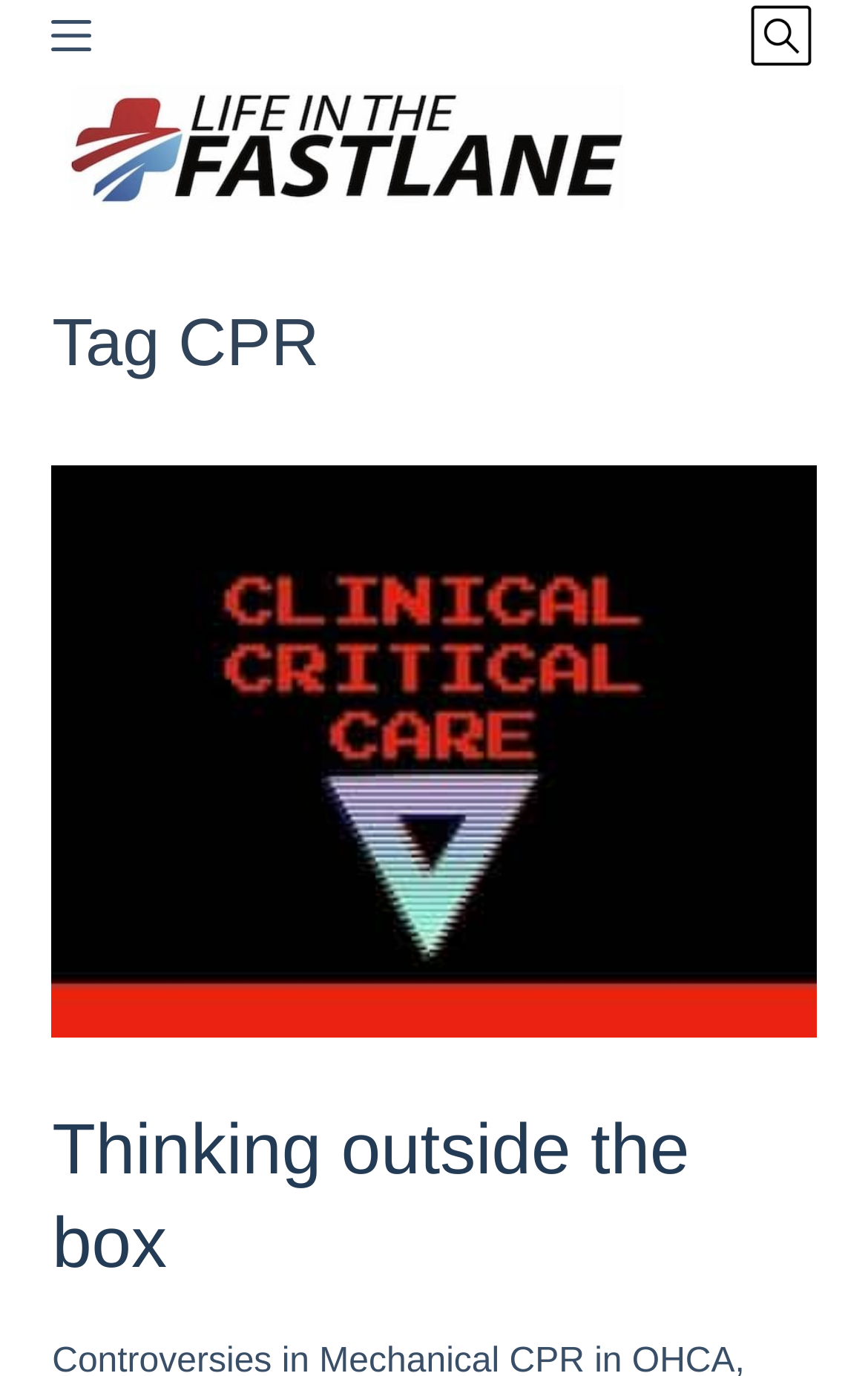How many images are on the webpage?
Give a single word or phrase answer based on the content of the image.

2